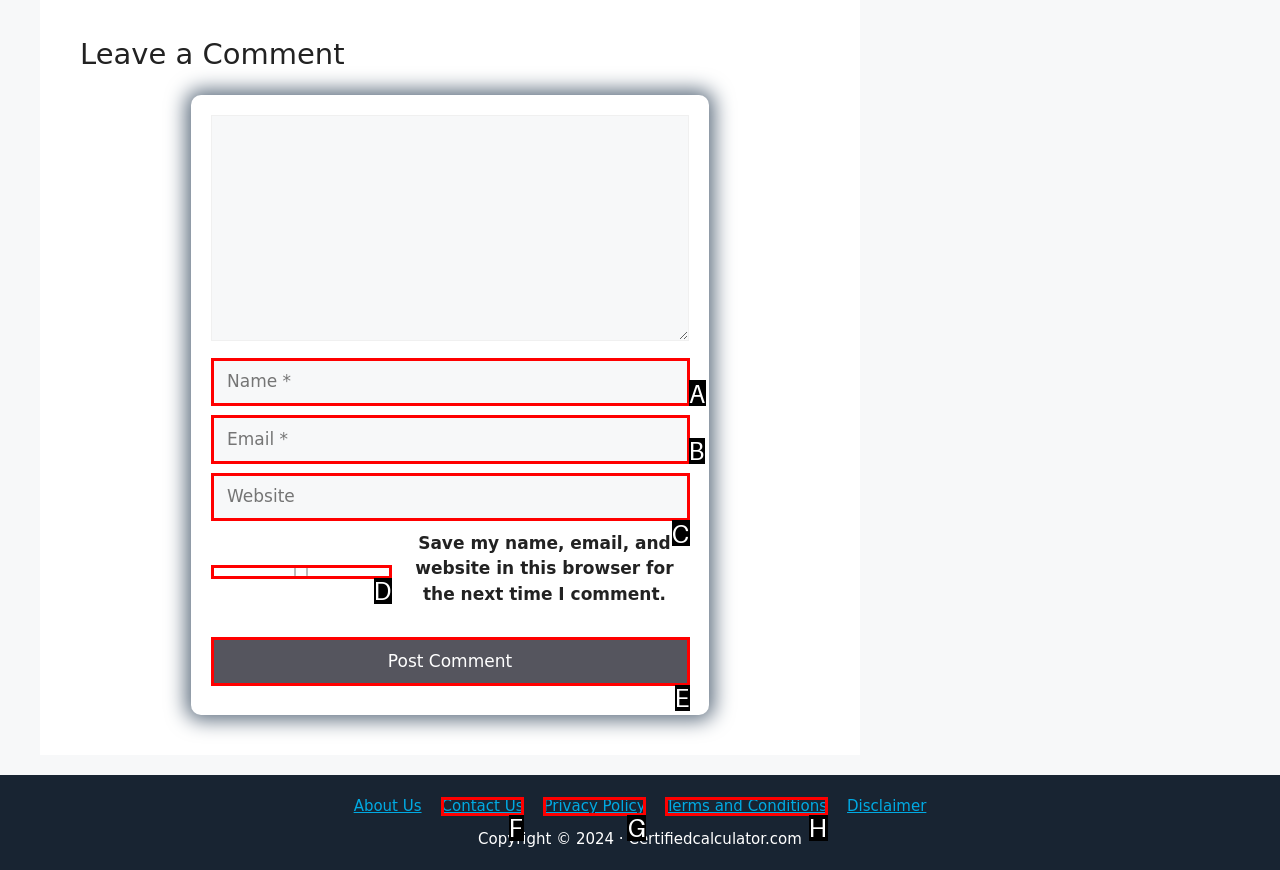From the available choices, determine which HTML element fits this description: parent_node: Comment name="email" placeholder="Email *" Respond with the correct letter.

B